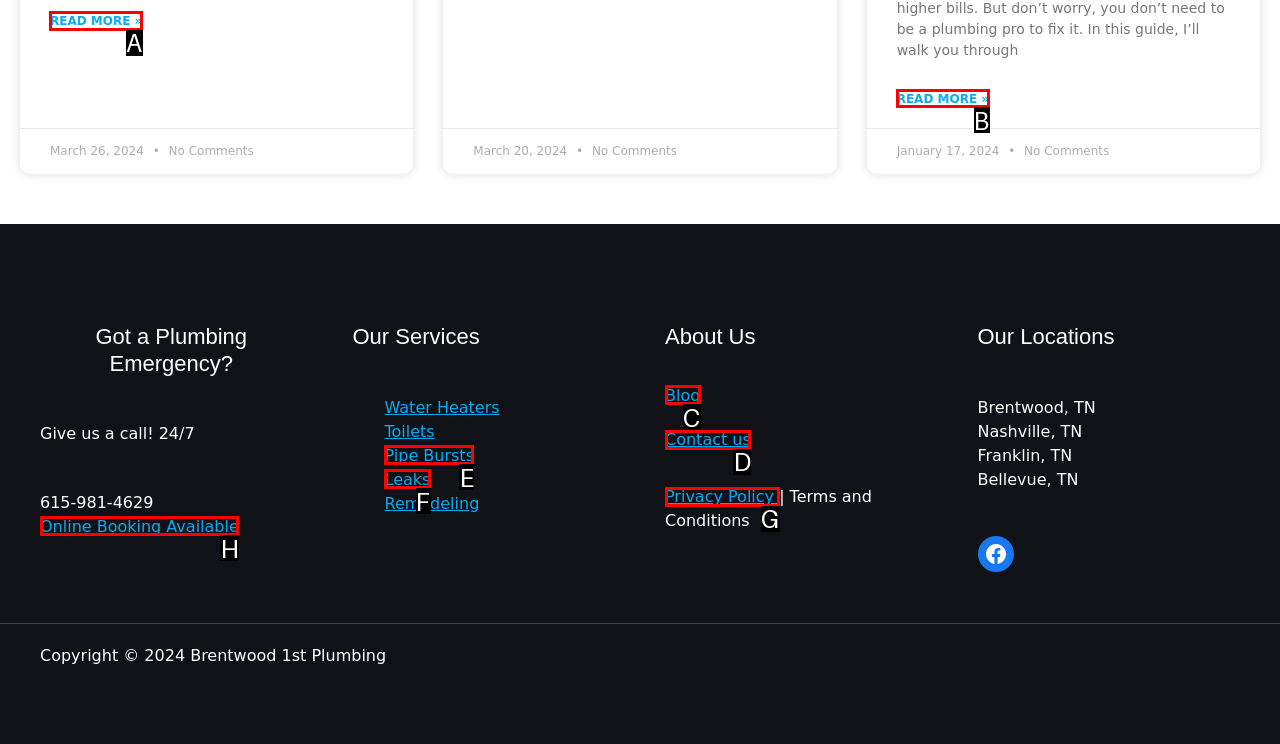Indicate the HTML element that should be clicked to perform the task: Switch to English language Reply with the letter corresponding to the chosen option.

None